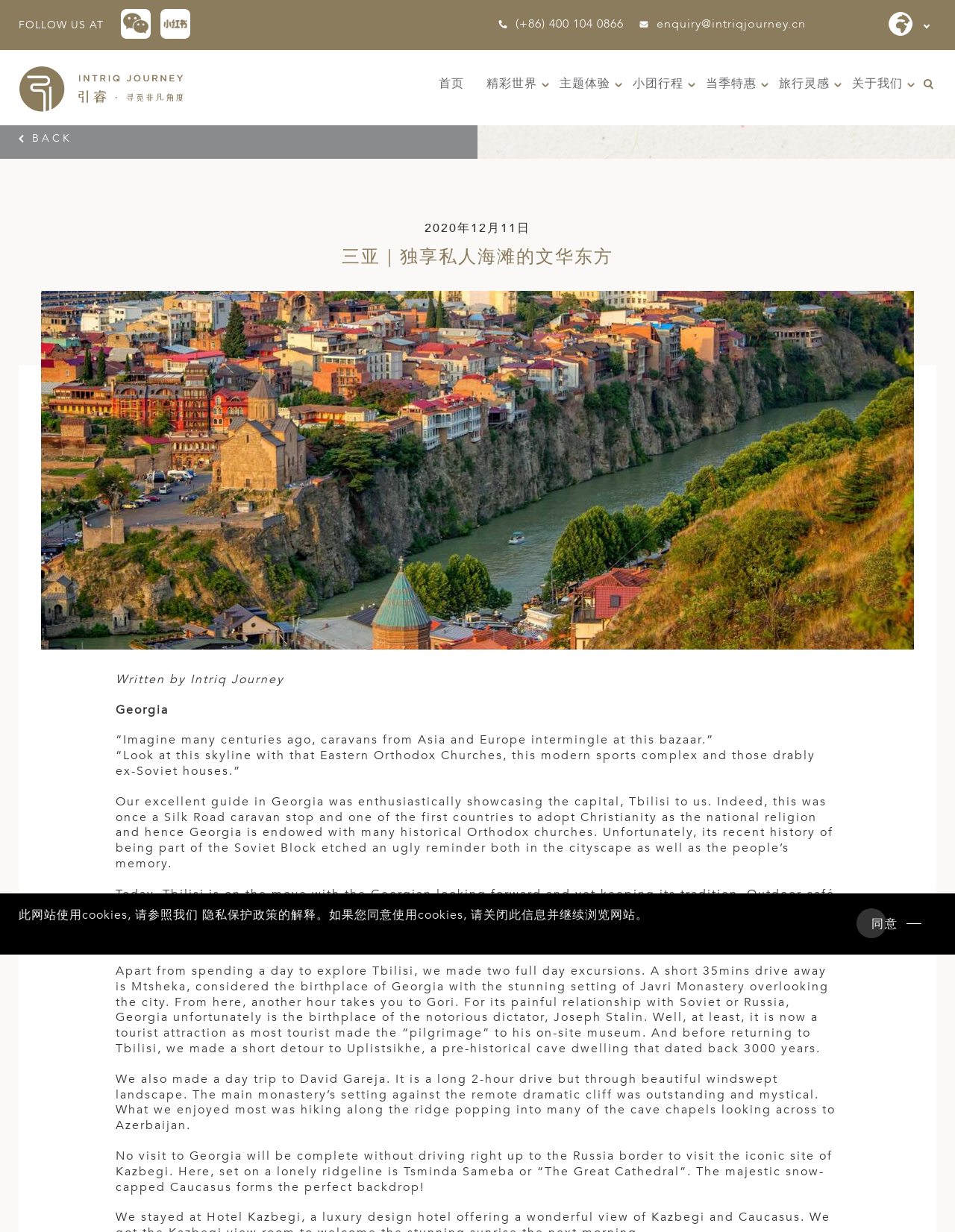Identify the bounding box coordinates for the UI element described by the following text: "[1.8]". Provide the coordinates as four float numbers between 0 and 1, in the format [left, top, right, bottom].

None